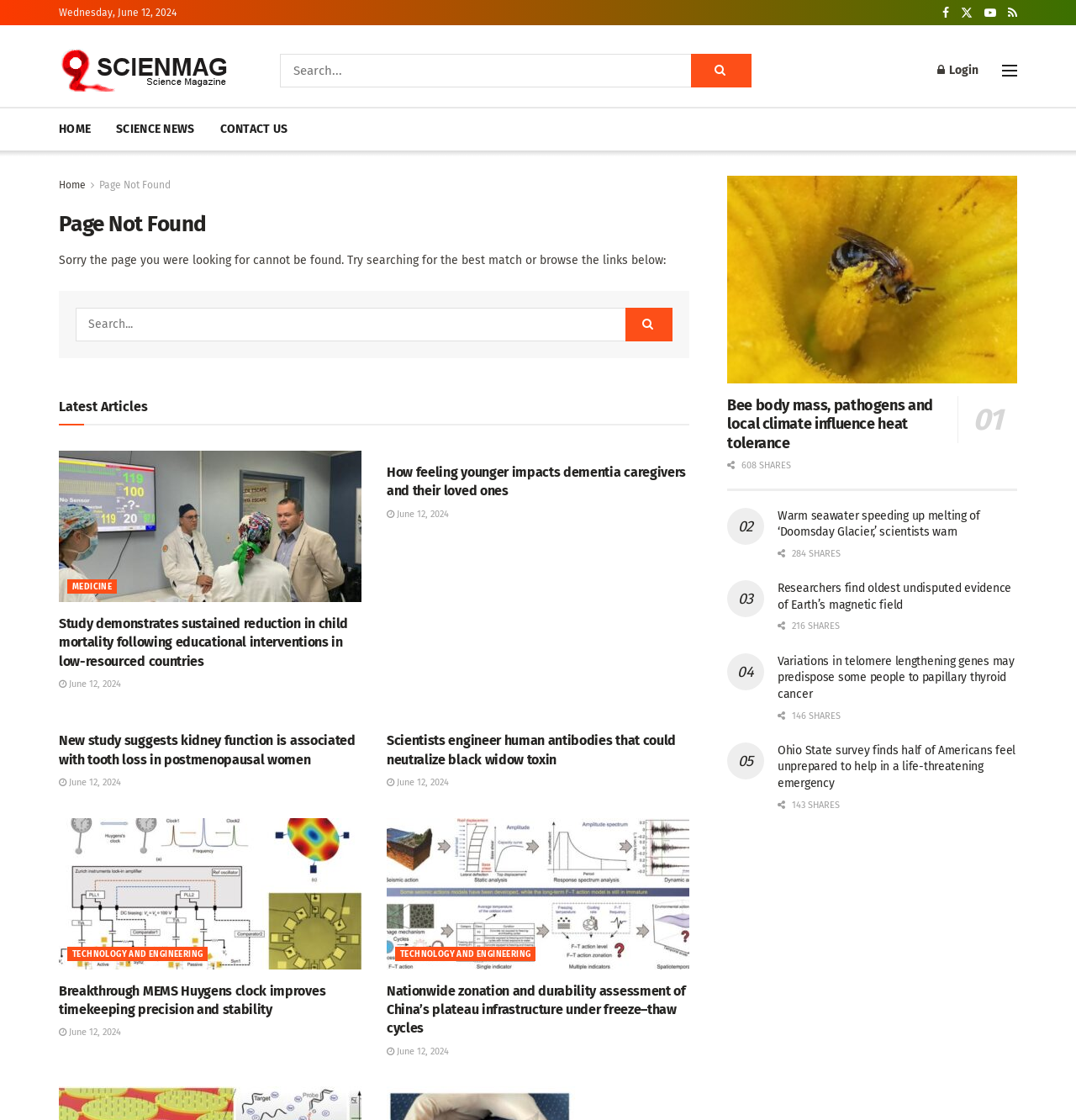Create a detailed summary of all the visual and textual information on the webpage.

This webpage appears to be a news website, specifically a "Page Not Found" page. At the top, there is a date displayed, "Wednesday, June 12, 2024", along with a small image. Below this, there is a navigation menu with links to "HOME", "SCIENCE NEWS", and "CONTACT US".

The main content of the page is a message apologizing for the page not being found, with a search bar and a search button to help users find what they are looking for. There is also a list of latest articles, each with a heading, a brief description, and a link to the full article. These articles are categorized into "MEDICINE", "TECHNOLOGY AND ENGINEERING", and other topics.

Each article has a corresponding image, and some have additional information such as the date published. There are also social media sharing links and buttons, allowing users to share the articles on platforms like Twitter.

On the right side of the page, there is a section with more articles, each with a heading, a brief description, and a link to the full article. These articles also have social media sharing links and buttons.

At the bottom of the page, there are more links to articles, as well as a section with images and headings, but no descriptions.